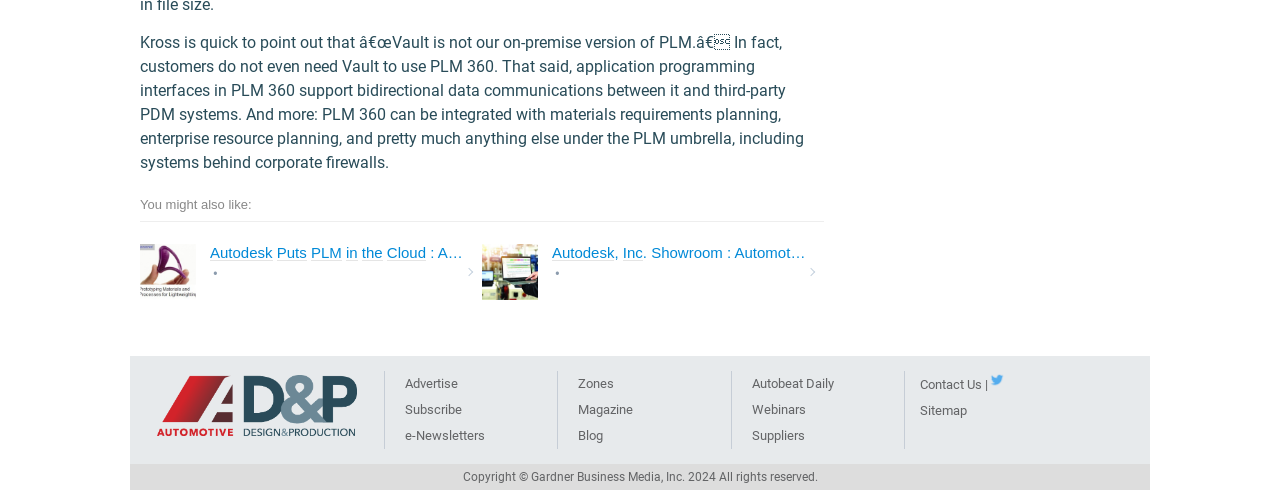Identify the bounding box coordinates of the part that should be clicked to carry out this instruction: "Visit Autodesk, Inc. Showroom".

[0.376, 0.466, 0.644, 0.646]